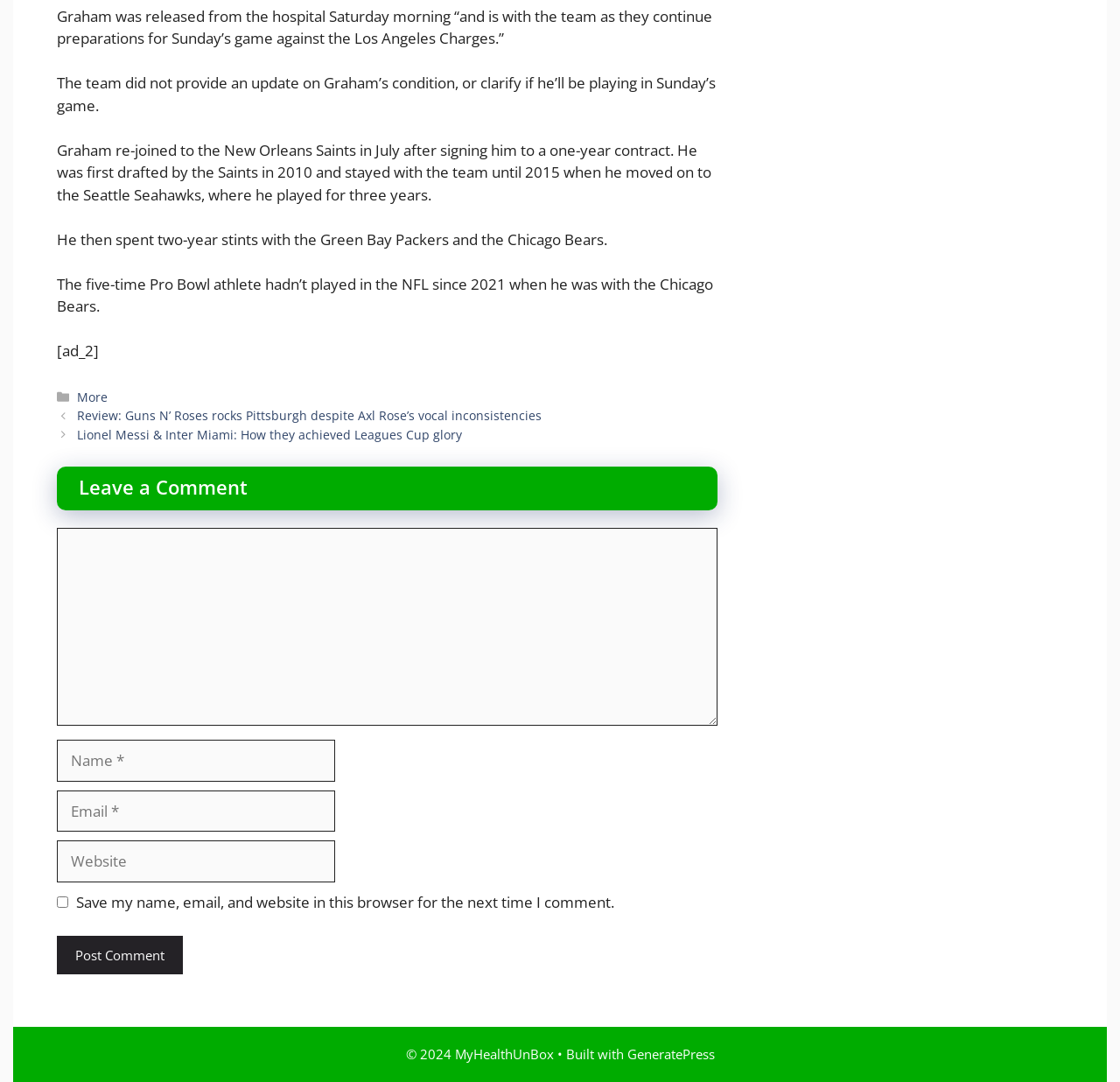Find the bounding box coordinates of the element you need to click on to perform this action: 'Click the 'Post Comment' button'. The coordinates should be represented by four float values between 0 and 1, in the format [left, top, right, bottom].

[0.051, 0.865, 0.163, 0.901]